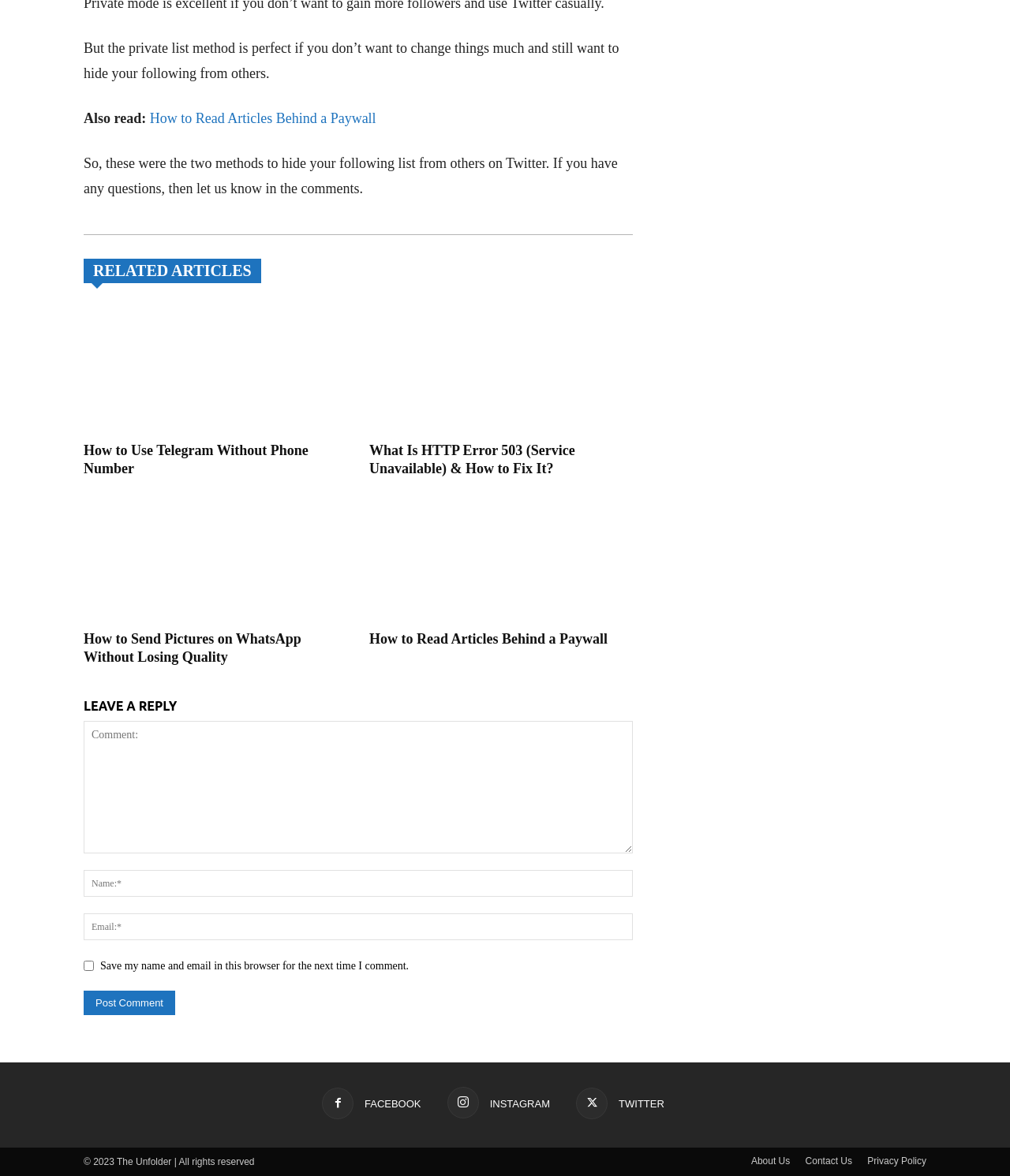What can be done in the comment section of the webpage?
Look at the screenshot and provide an in-depth answer.

The comment section of the webpage contains a text box to enter a comment, along with fields to enter one's name and email, and a checkbox to save this information for future comments. This suggests that users can leave a reply or comment on the article or webpage.